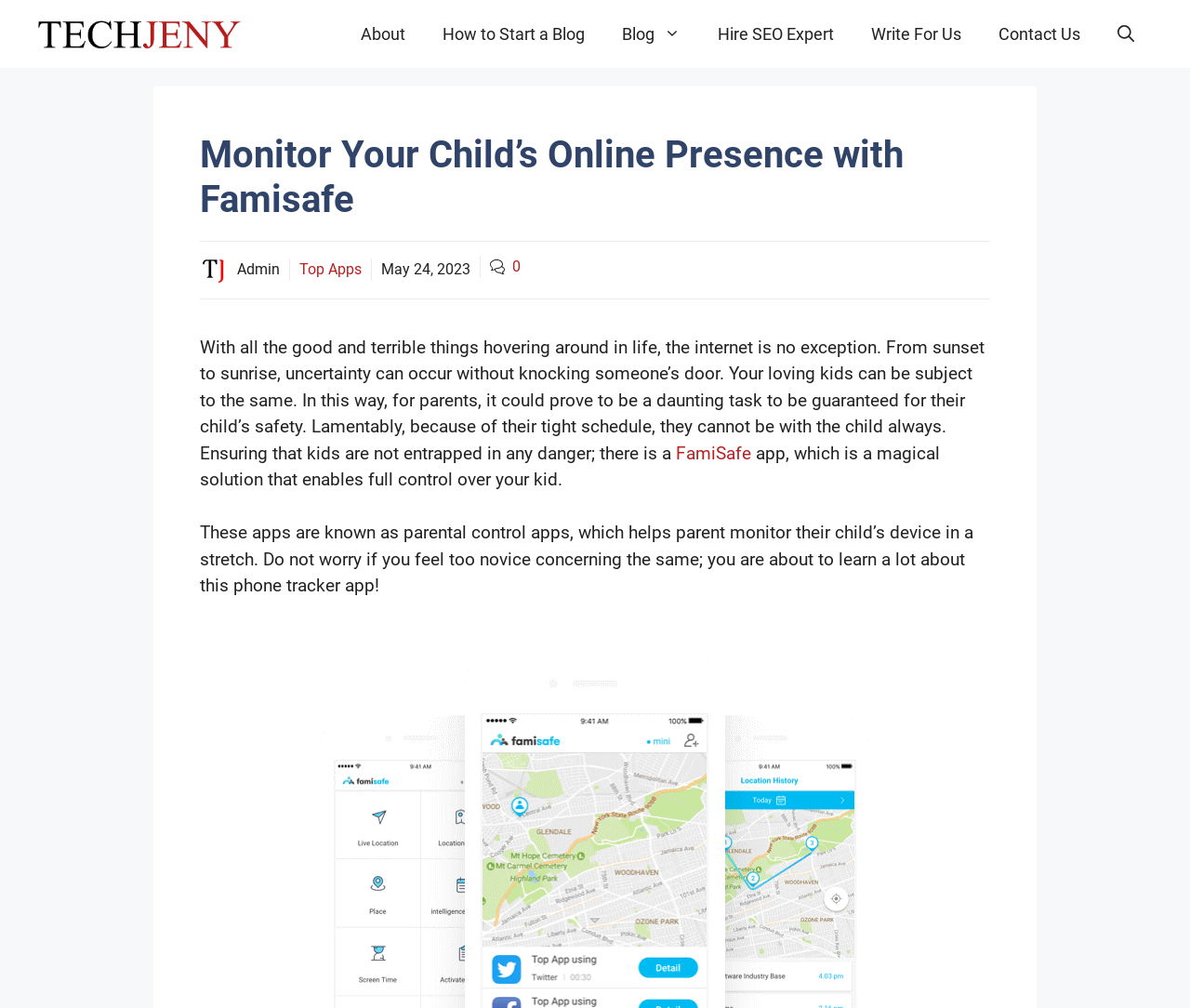Can you give a comprehensive explanation to the question given the content of the image?
What is the name of the website?

I determined the name of the website by looking at the banner element at the top of the webpage, which contains the text 'TechJeny'.